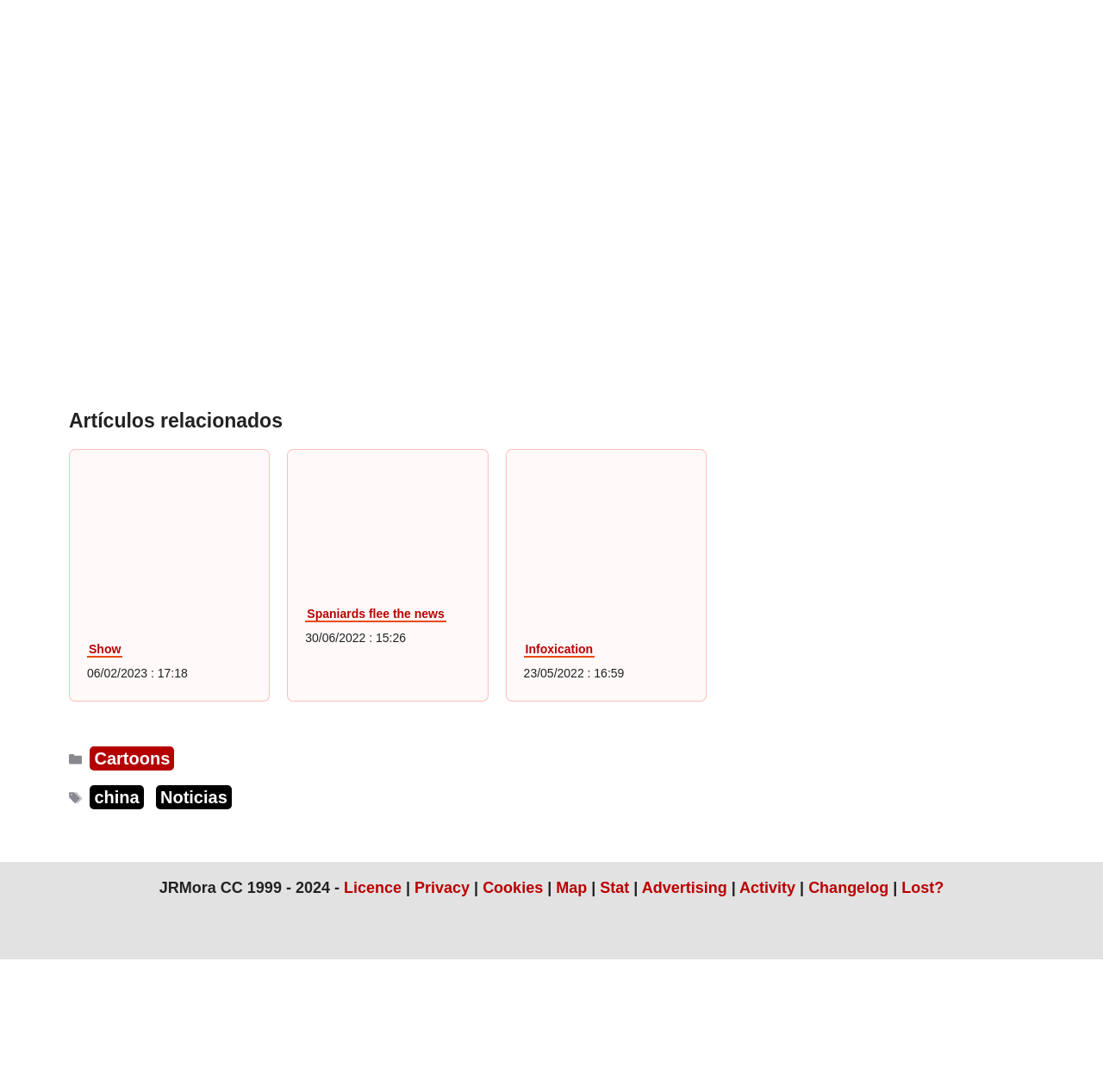Determine the bounding box coordinates of the region I should click to achieve the following instruction: "View related articles". Ensure the bounding box coordinates are four float numbers between 0 and 1, i.e., [left, top, right, bottom].

[0.062, 0.375, 0.256, 0.396]